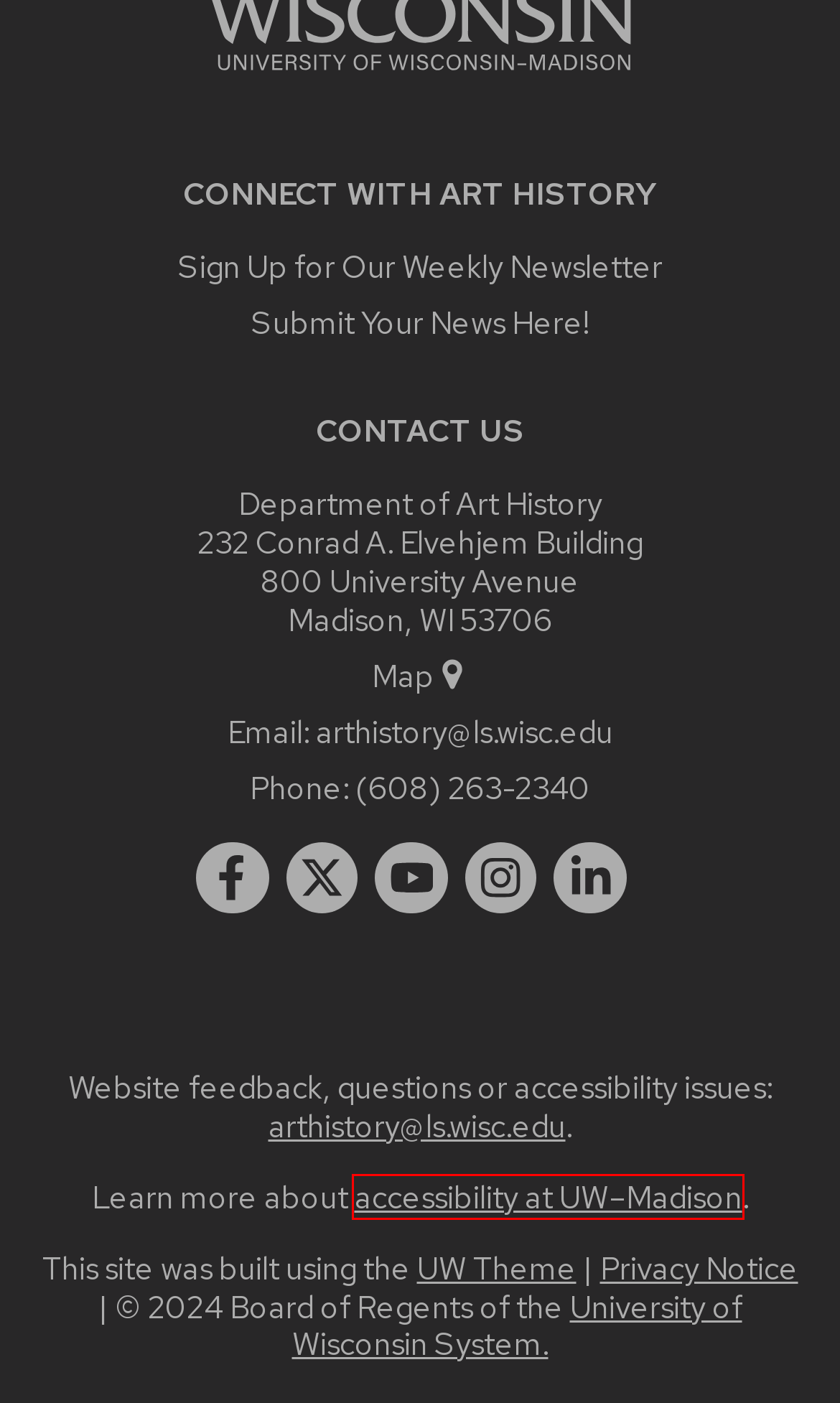Using the screenshot of a webpage with a red bounding box, pick the webpage description that most accurately represents the new webpage after the element inside the red box is clicked. Here are the candidates:
A. Accessibility @ UW-Madison – Working to create an accessible university – UW–Madison
B. Universities of Wisconsin - Unlimited Opportunity
C. This Thursday! Inaugural Distinguished Alum Lecture – Department of Art History – UW–Madison
D. Emeriti Faculty – Department of Art History – UW–Madison
E. Fall 2024 Course Highlight | Witches, Ghosts, & Ghouls! – Department of Art History – UW–Madison
F. Images – Department of Art History – UW–Madison
G. UW Theme – UW-Madison's official WordPress theme – UW–Madison
H. Campus Map | University of Wisconsin–Madison

A